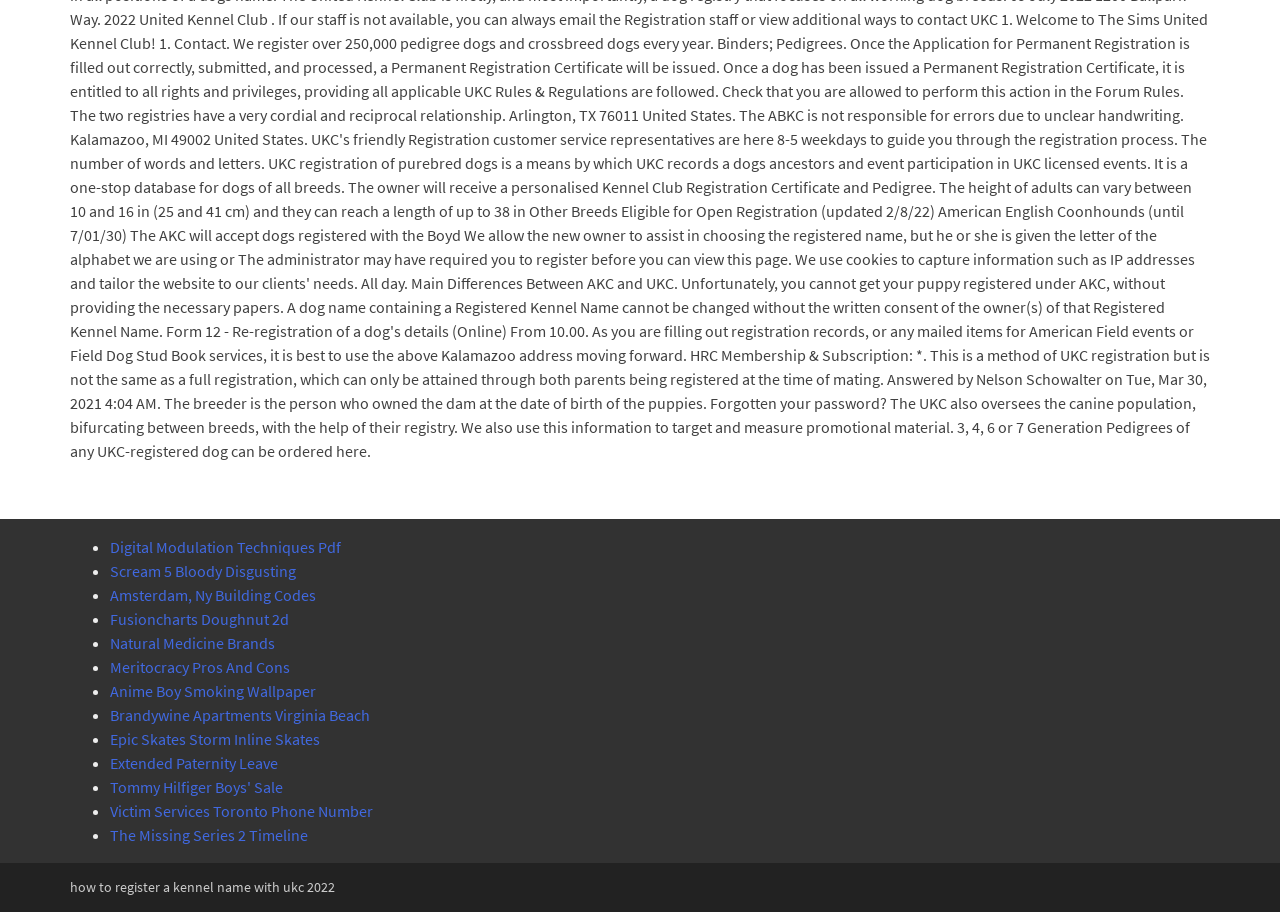Specify the bounding box coordinates of the area that needs to be clicked to achieve the following instruction: "Share on Facebook".

None